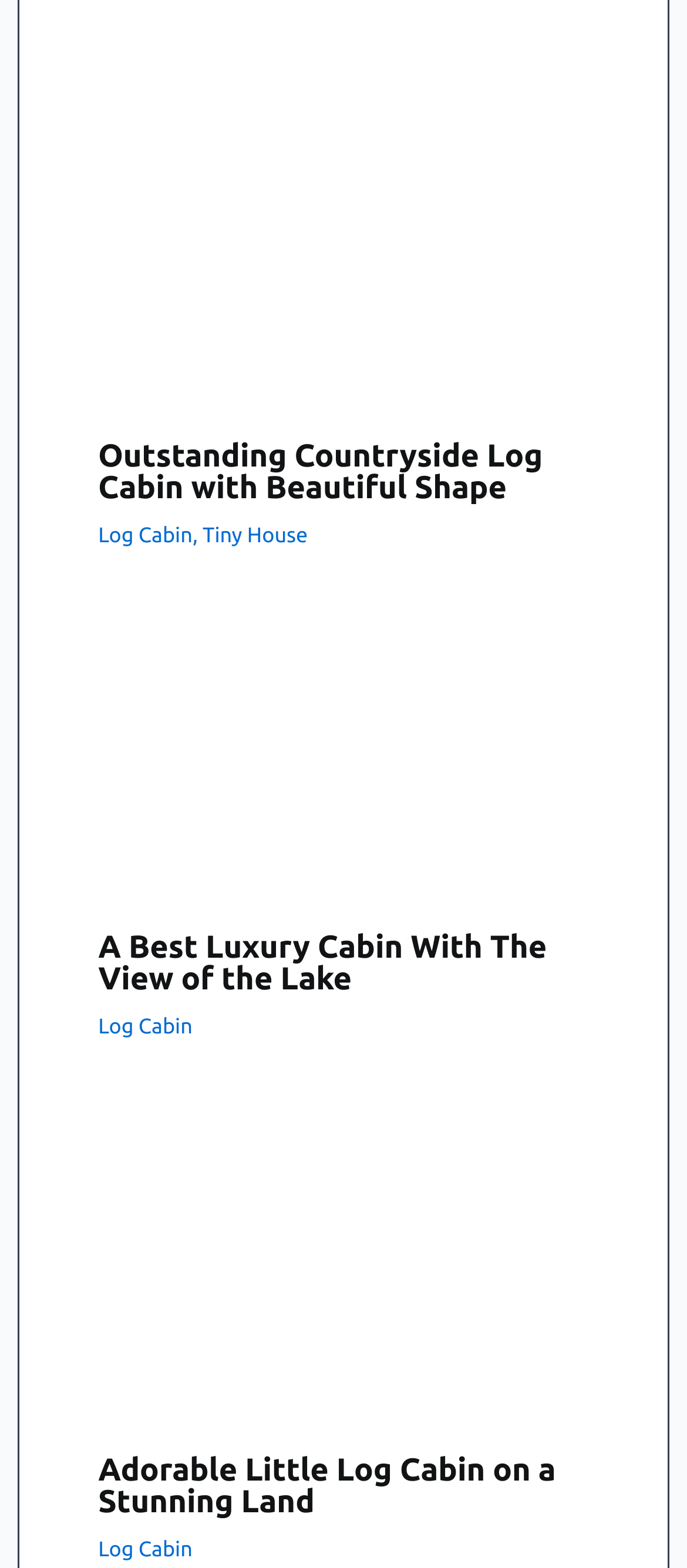What type of structure is featured in the first article?
Based on the image content, provide your answer in one word or a short phrase.

Log Cabin